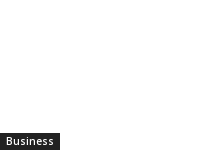Using the elements shown in the image, answer the question comprehensively: What type of content is the button likely to link to?

The button labeled 'Business' is likely part of a navigation menu or section on the website, and it suggests that it links to content related to business topics, articles, or resources, which could include news, tutorials, or other informative materials.